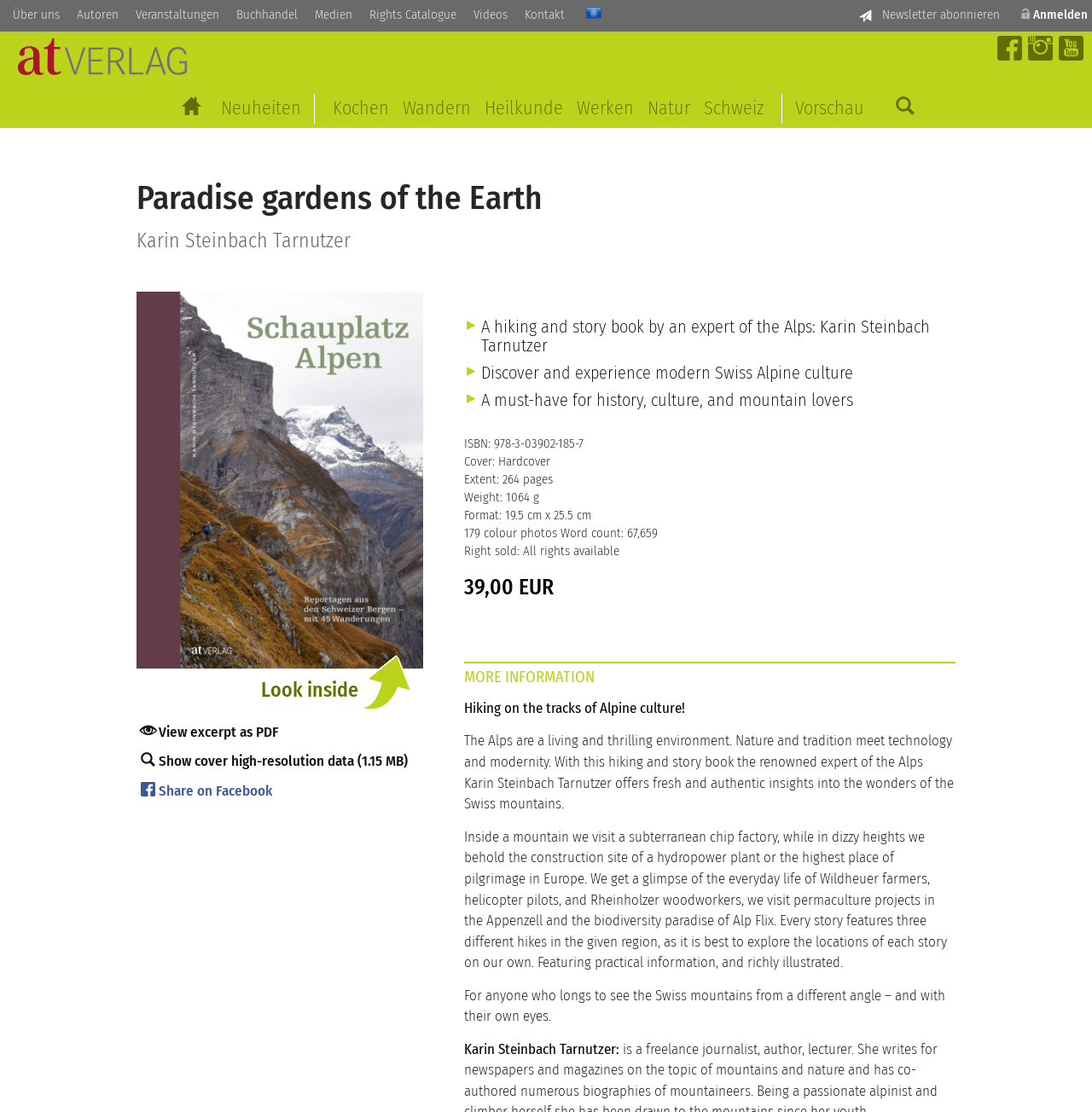Find the bounding box coordinates for the UI element that matches this description: "parent_node: Suchen name="term" placeholder="Suchen nach..."".

[0.345, 0.114, 0.603, 0.137]